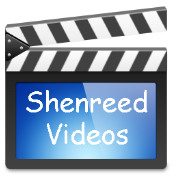Deliver an in-depth description of the image, highlighting major points.

The image features a stylized video icon representing "Shenreed Videos." It showcases a classic film slate, prominently displaying the text "Shenreed Videos" in a bright, playful font against a blue background. This graphic likely serves as a visual link to a collection of video content related to personal journeys, healing, and self-empowerment themes, as indicated by content mentioned on the surrounding webpage. The design suggests an engaging entry point for viewers interested in exploring various topics covered in the videos, including healing practices and spiritual growth.